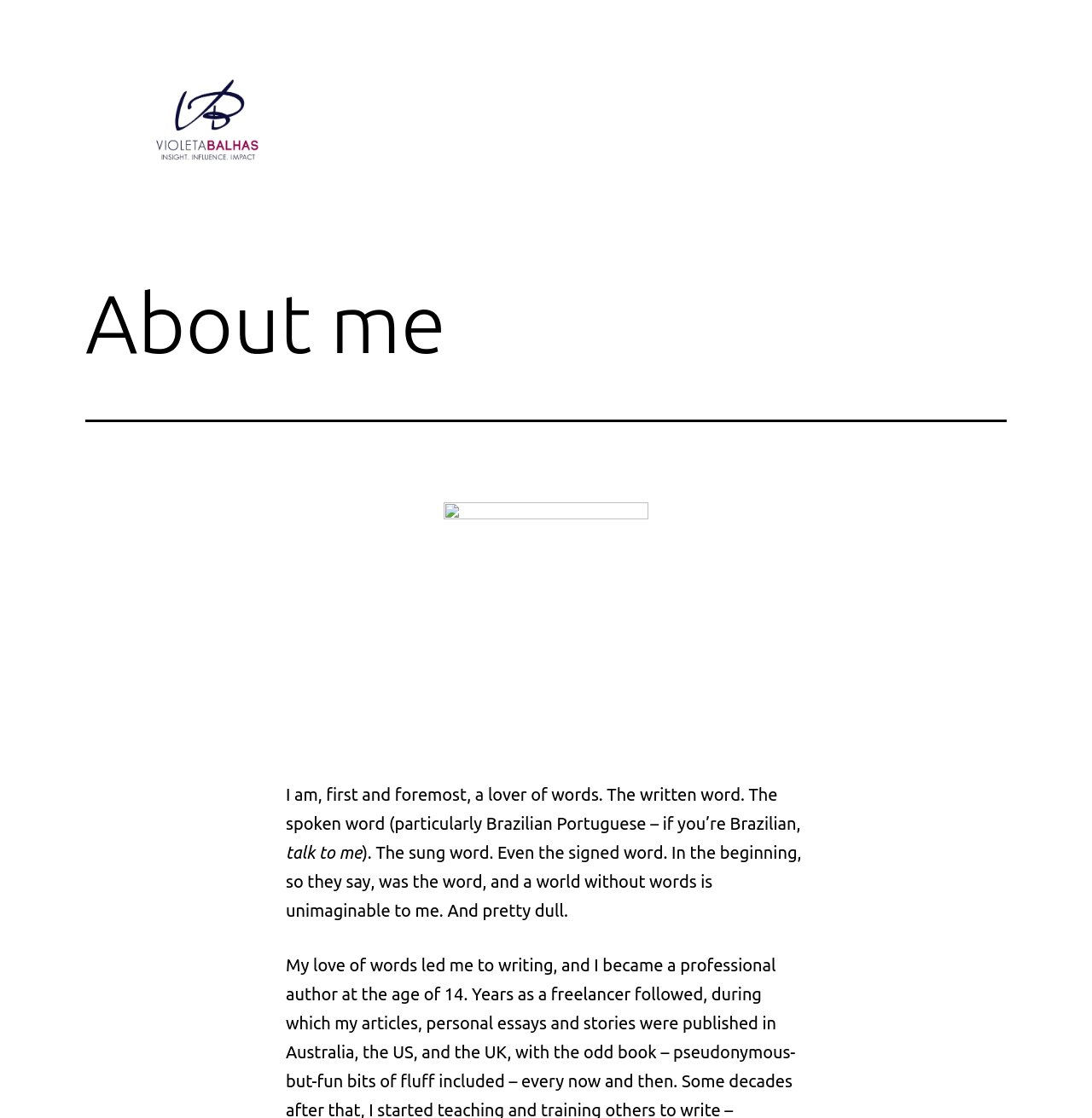Is there an image on the page?
Please provide a comprehensive and detailed answer to the question.

There are two image elements on the page, one of which is associated with the author's name and the other is a separate image element with no descriptive text.